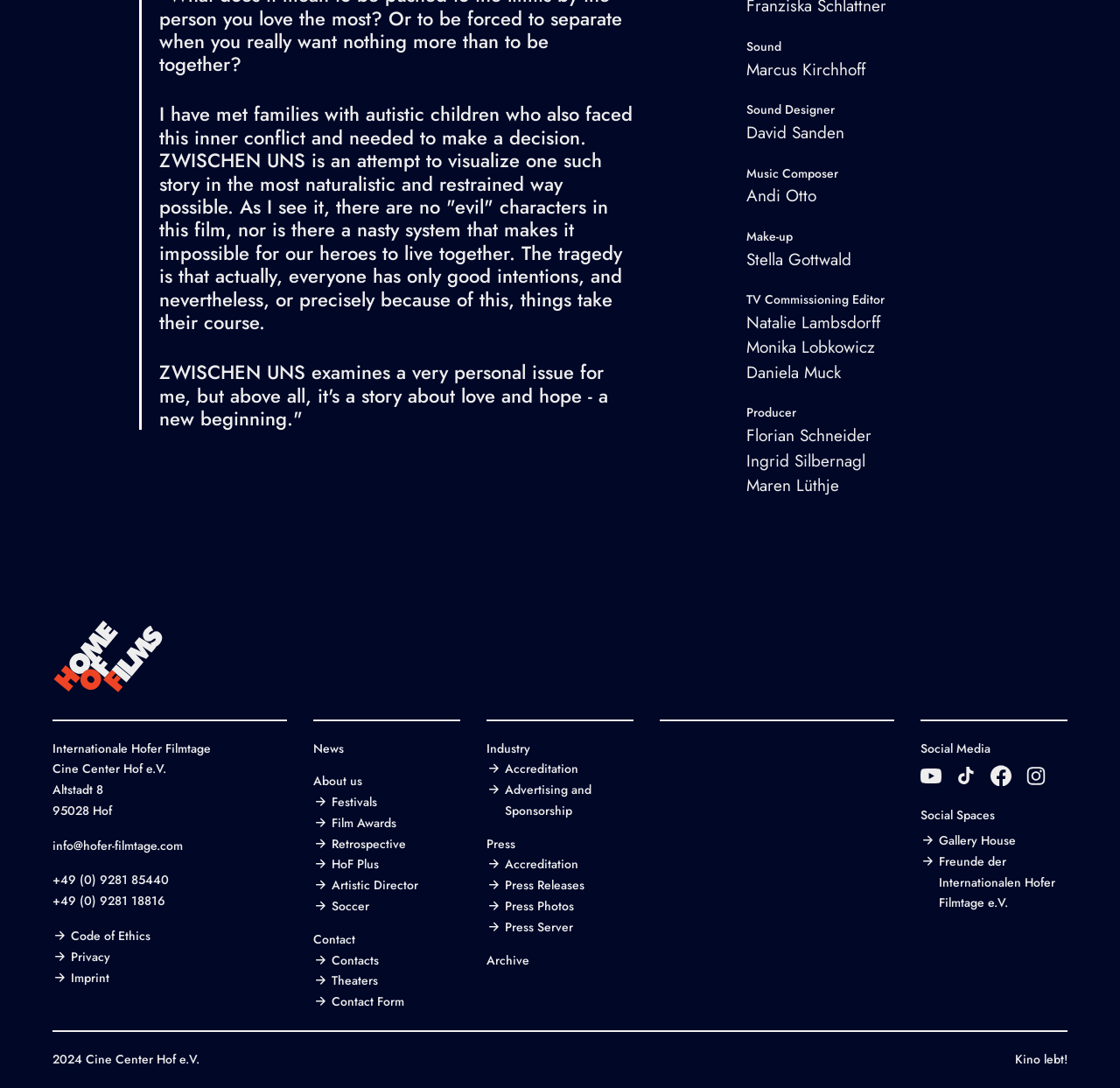Kindly determine the bounding box coordinates of the area that needs to be clicked to fulfill this instruction: "Go to News".

[0.279, 0.679, 0.411, 0.698]